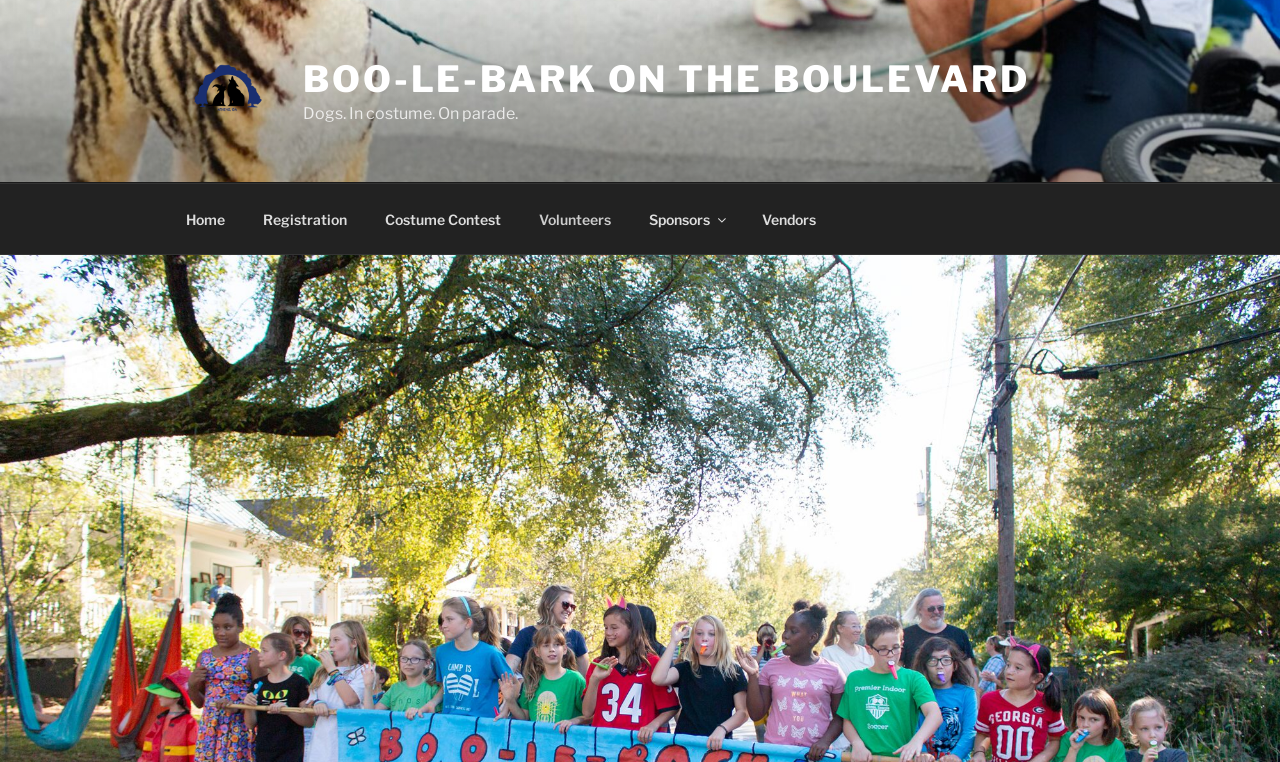What is the main image on the webpage?
Using the visual information, respond with a single word or phrase.

Parade logo